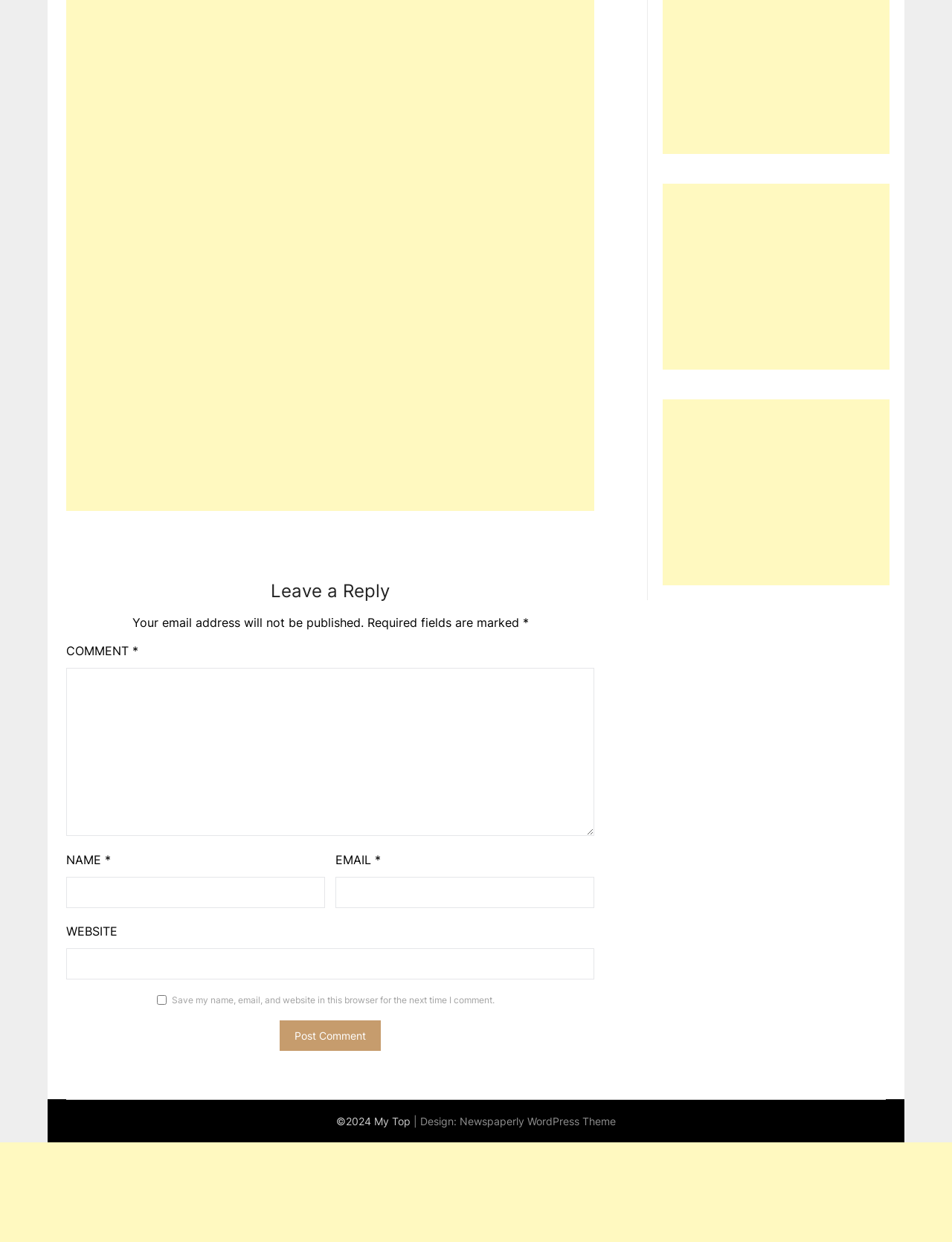Identify the bounding box coordinates of the element to click to follow this instruction: 'Enter your email'. Ensure the coordinates are four float values between 0 and 1, provided as [left, top, right, bottom].

[0.353, 0.706, 0.624, 0.731]